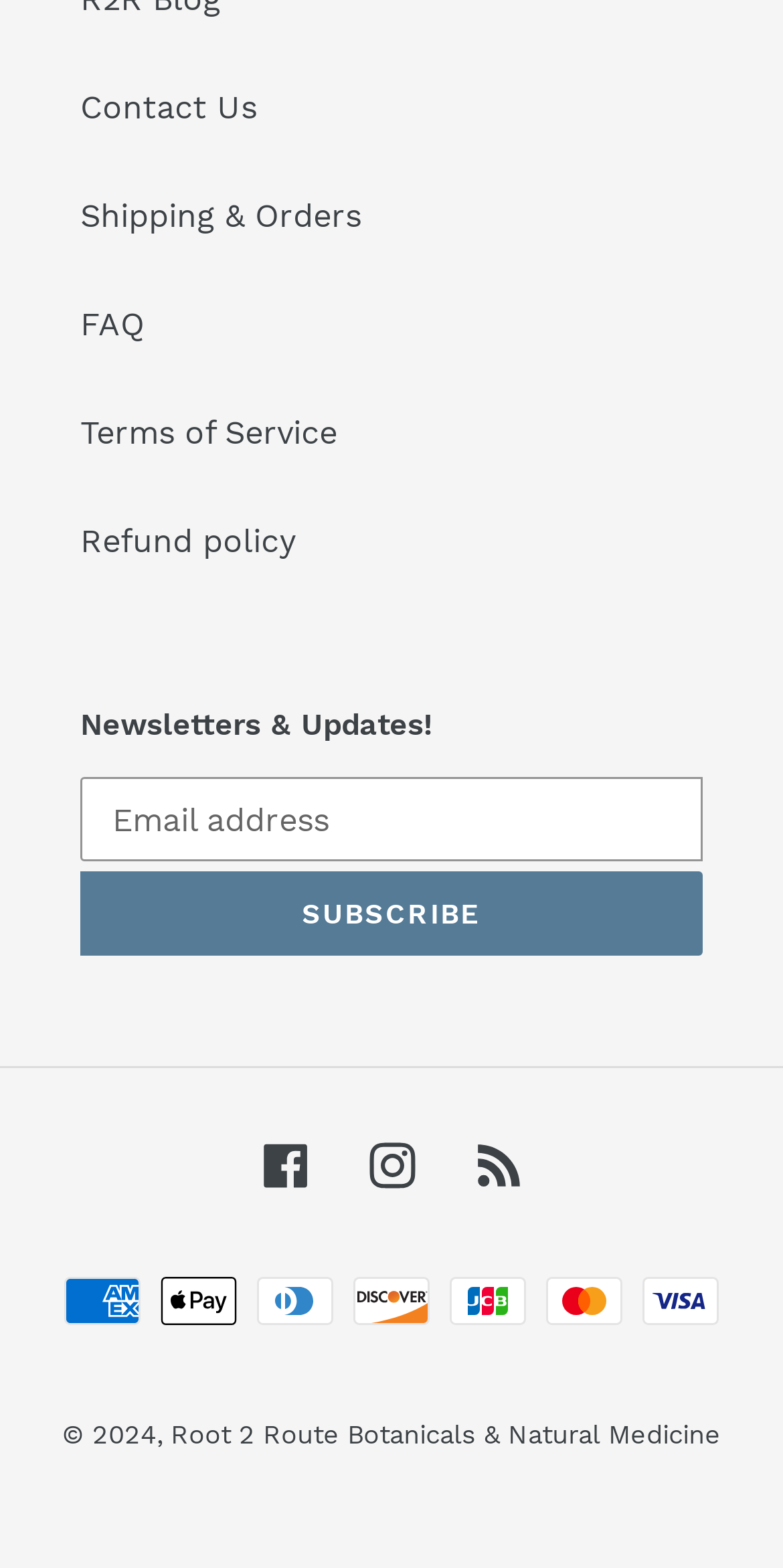Please answer the following question using a single word or phrase: 
What is the copyright year?

2024